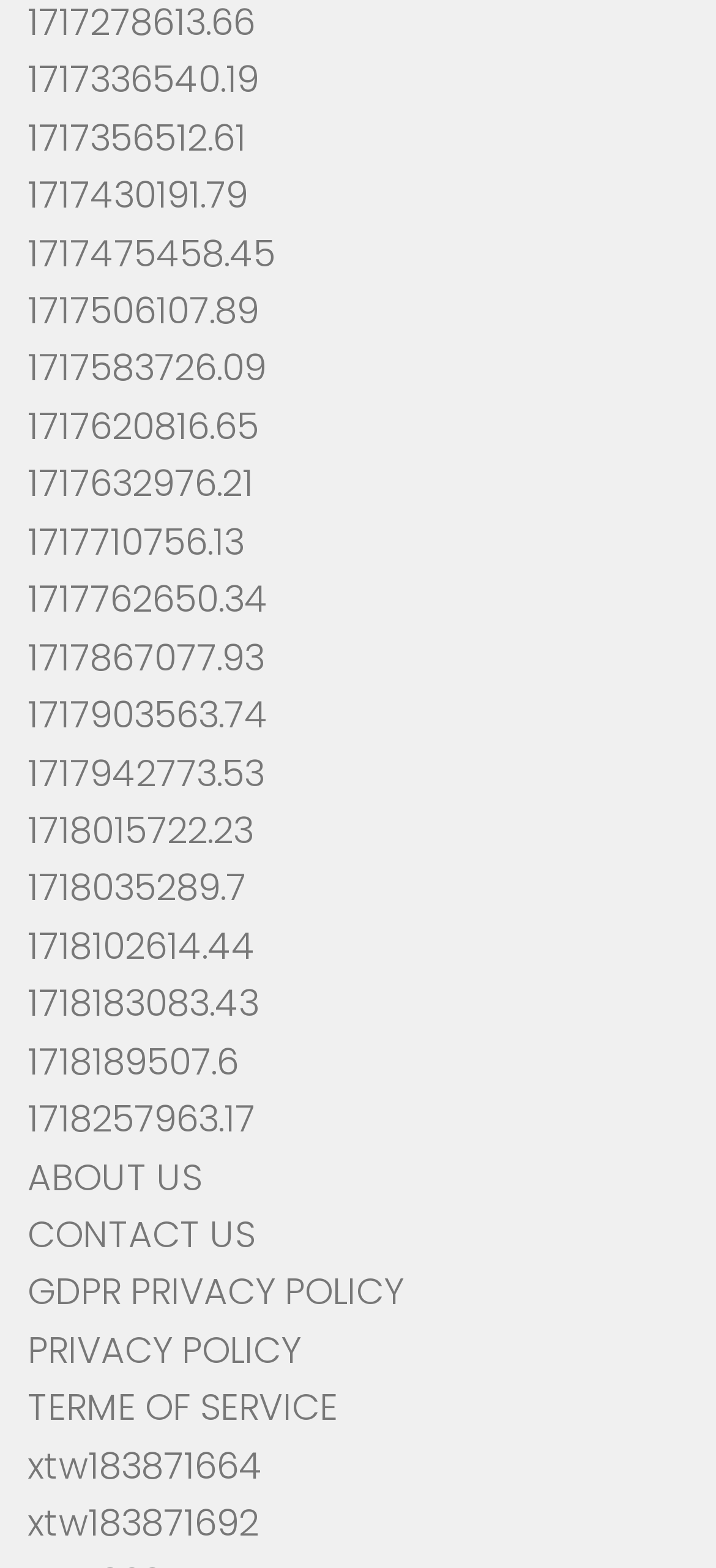Please determine the bounding box coordinates of the element's region to click for the following instruction: "visit the CONTACT US page".

[0.038, 0.771, 0.356, 0.804]